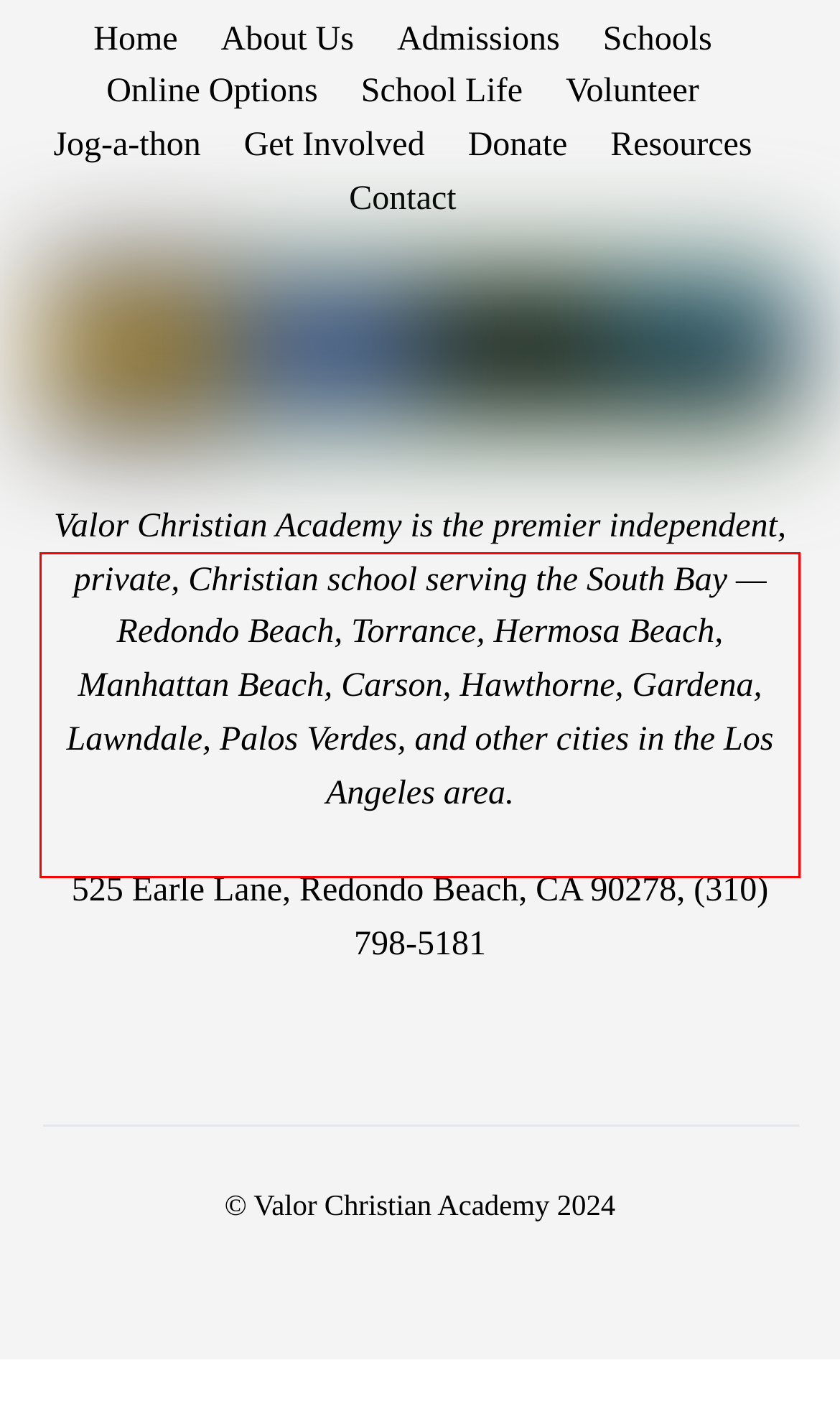Please examine the webpage screenshot containing a red bounding box and use OCR to recognize and output the text inside the red bounding box.

Valor Christian Academy is the premier independent, private, Christian school serving the South Bay — Redondo Beach, Torrance, Hermosa Beach, Manhattan Beach, Carson, Hawthorne, Gardena, Lawndale, Palos Verdes, and other cities in the Los Angeles area.